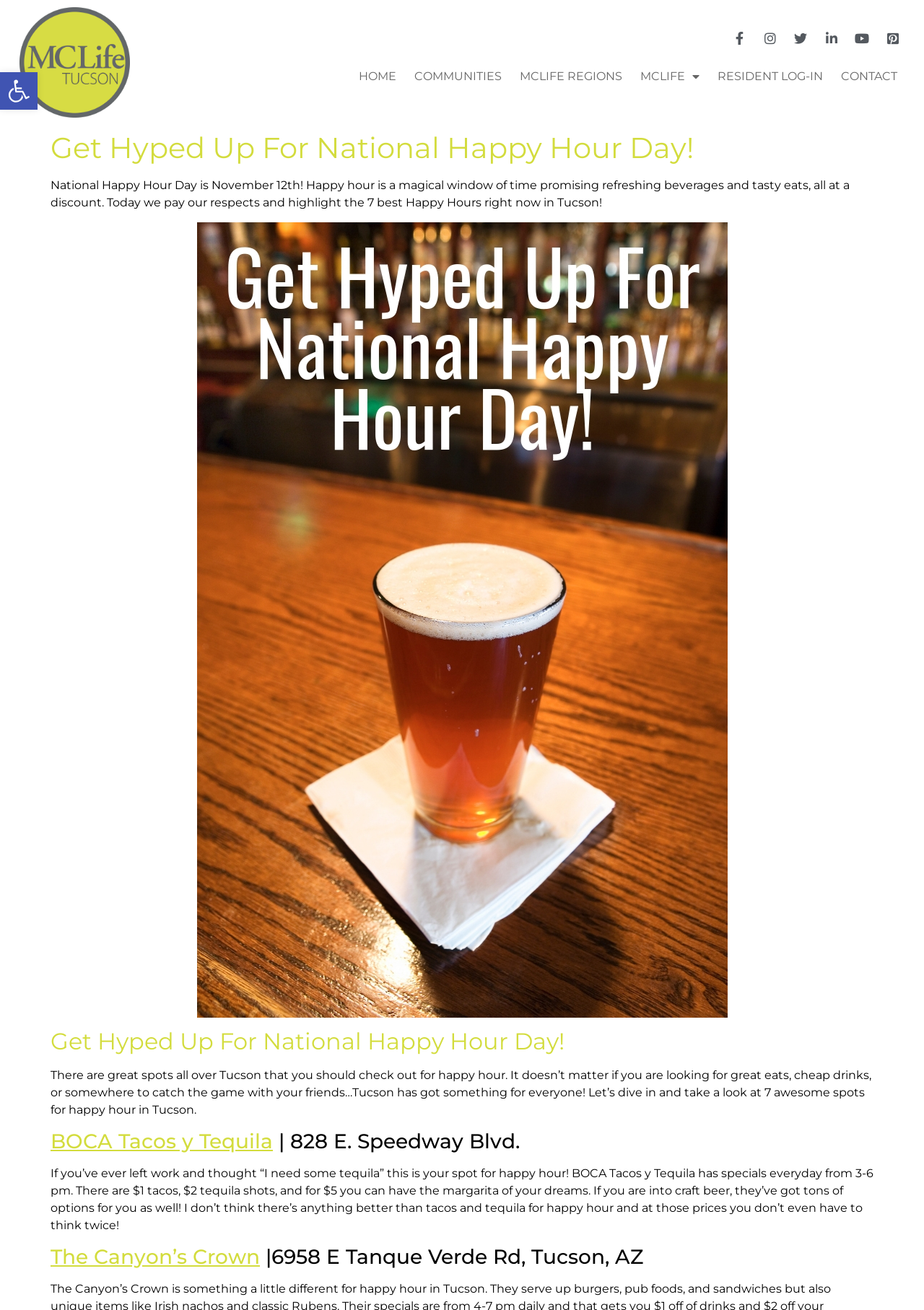With reference to the image, please provide a detailed answer to the following question: How many happy hour spots are highlighted in Tucson?

The webpage mentions '7 best Happy Hours right now in Tucson' and then proceeds to list 7 different happy hour spots, including BOCA Tacos y Tequila and The Canyon's Crown, among others.